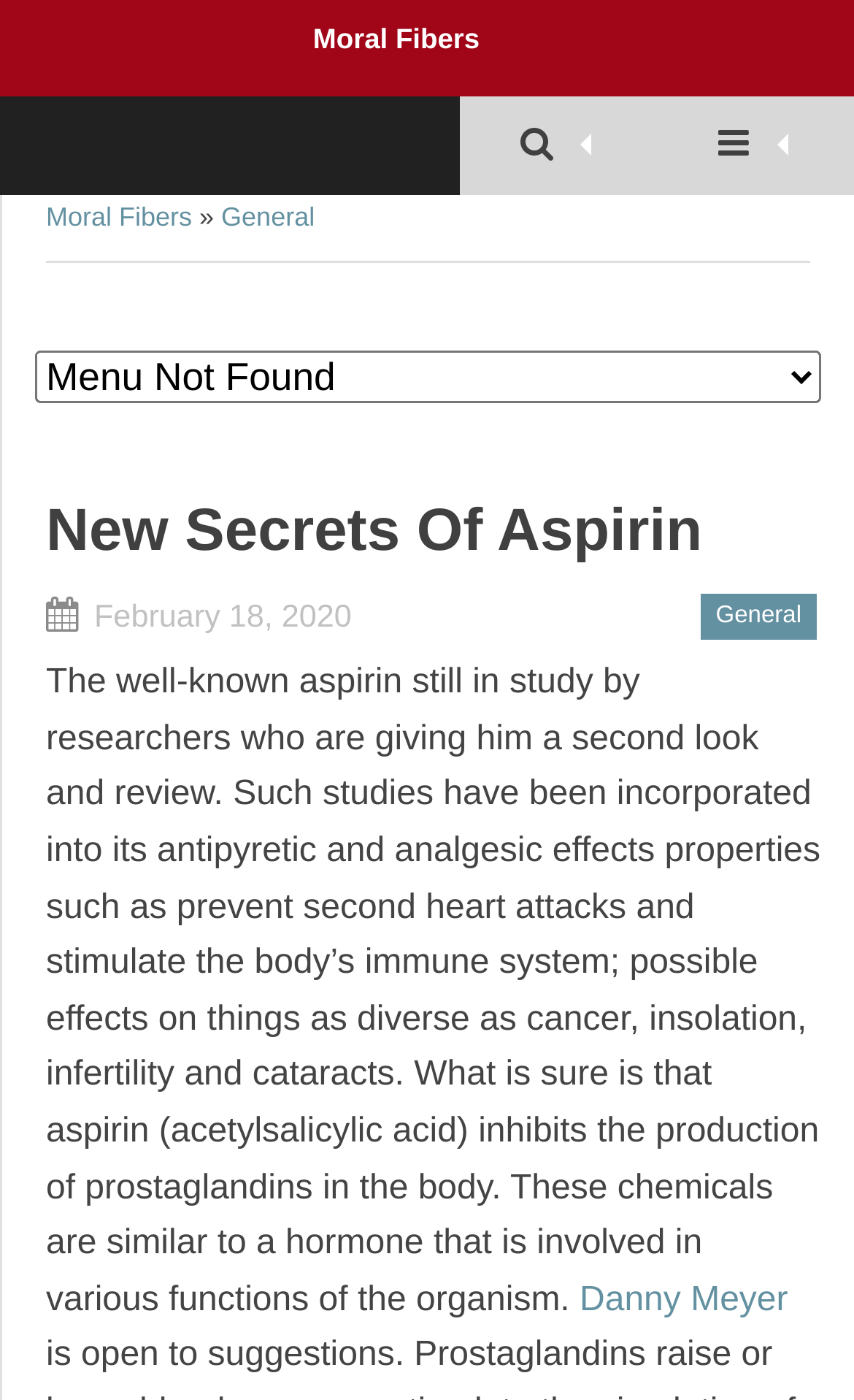Based on what you see in the screenshot, provide a thorough answer to this question: What is the name of the website?

The name of the website can be found in the header section of the webpage, where it is written as 'Moral Fibers'.